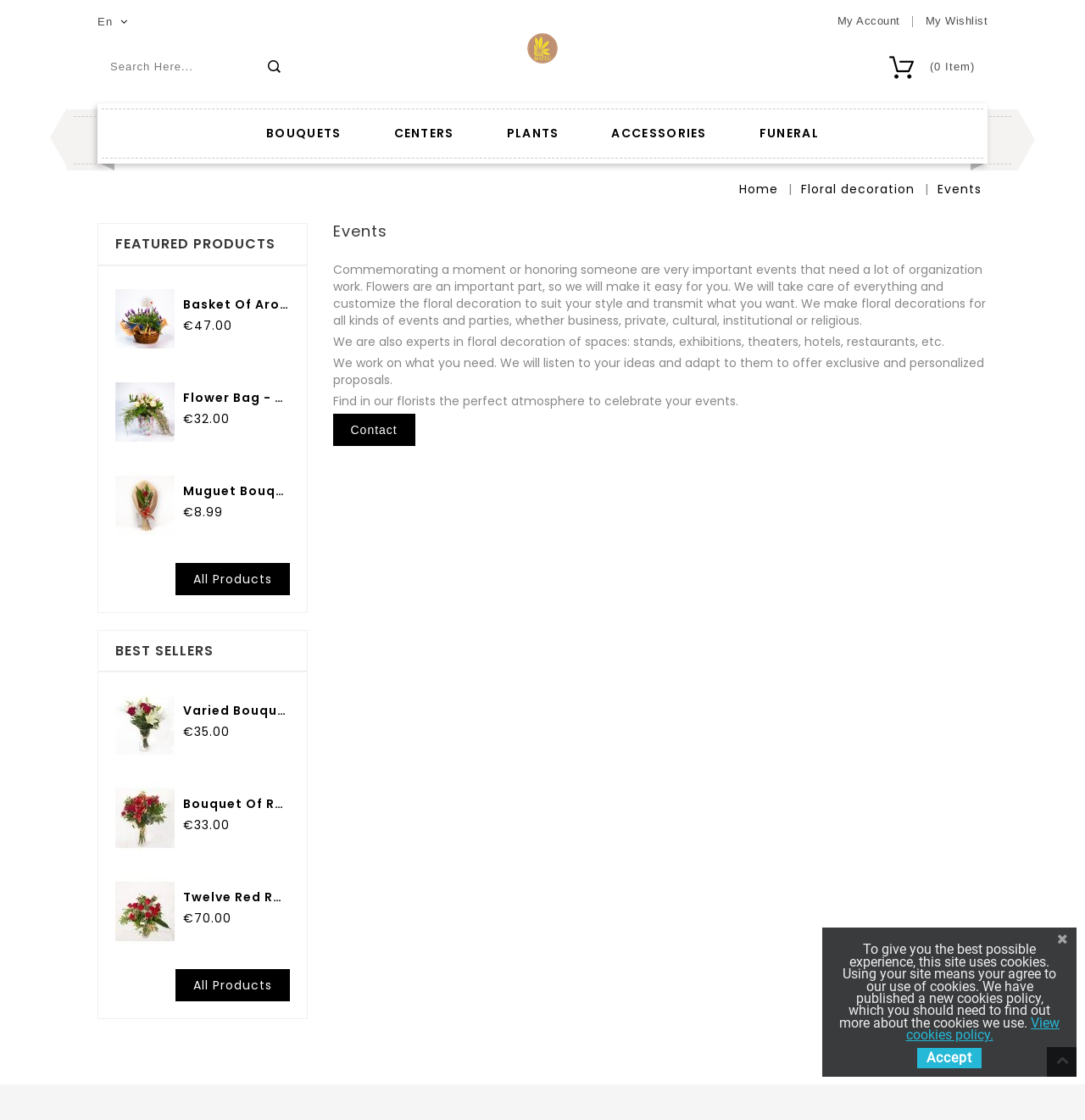Determine the bounding box coordinates of the UI element that matches the following description: "Accept". The coordinates should be four float numbers between 0 and 1 in the format [left, top, right, bottom].

[0.845, 0.935, 0.905, 0.954]